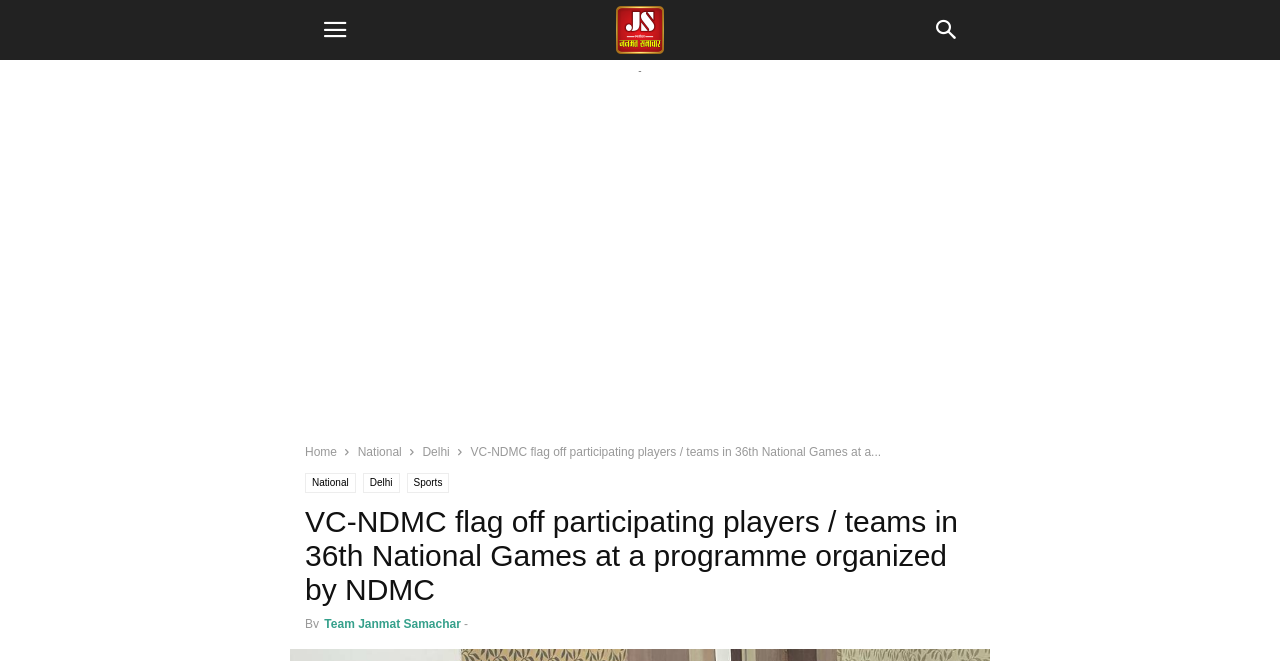Please answer the following question using a single word or phrase: 
What is the event being flagged off?

36th National Games